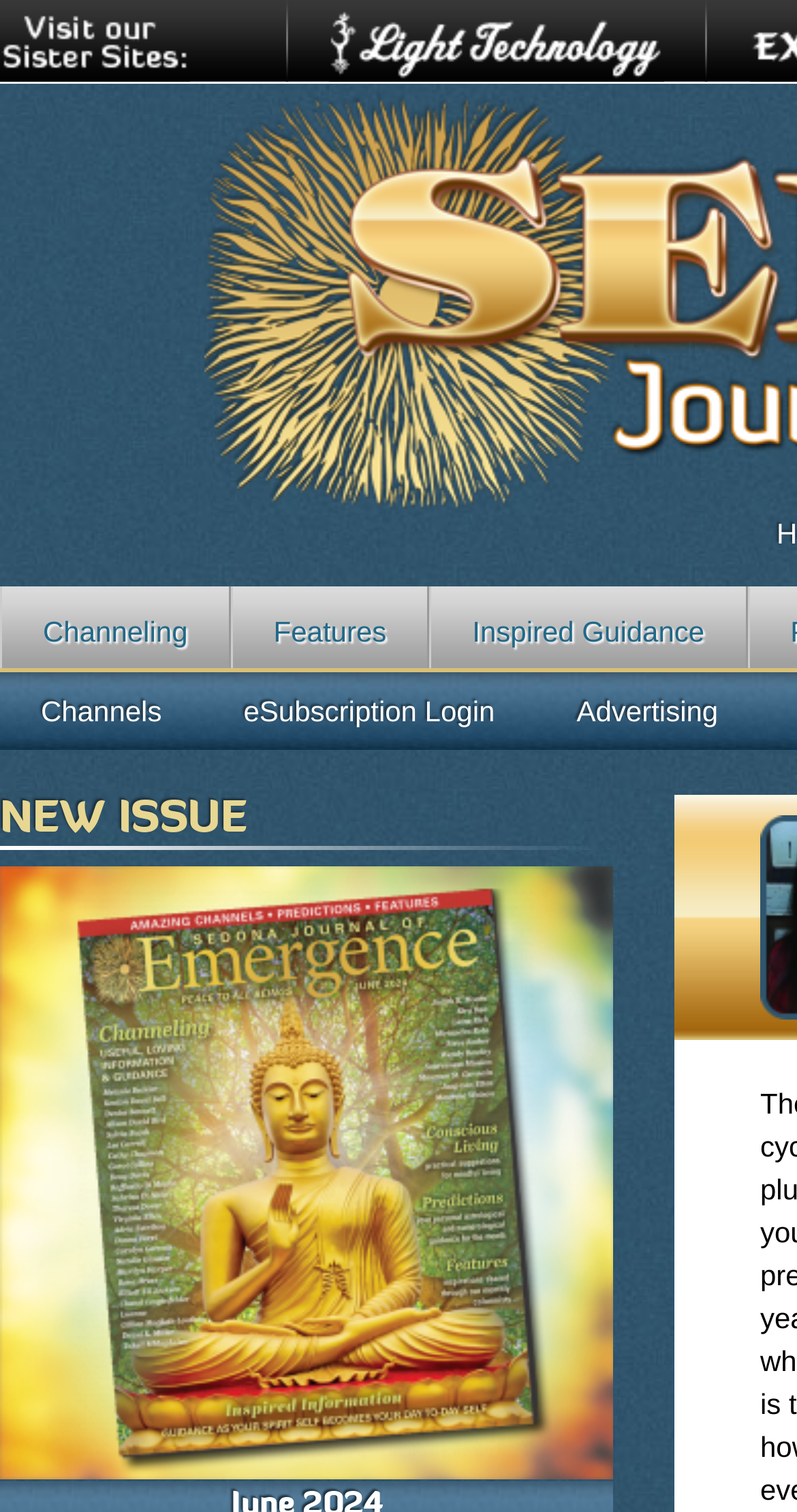Find and specify the bounding box coordinates that correspond to the clickable region for the instruction: "view June 2024 issue".

[0.0, 0.961, 0.769, 0.982]